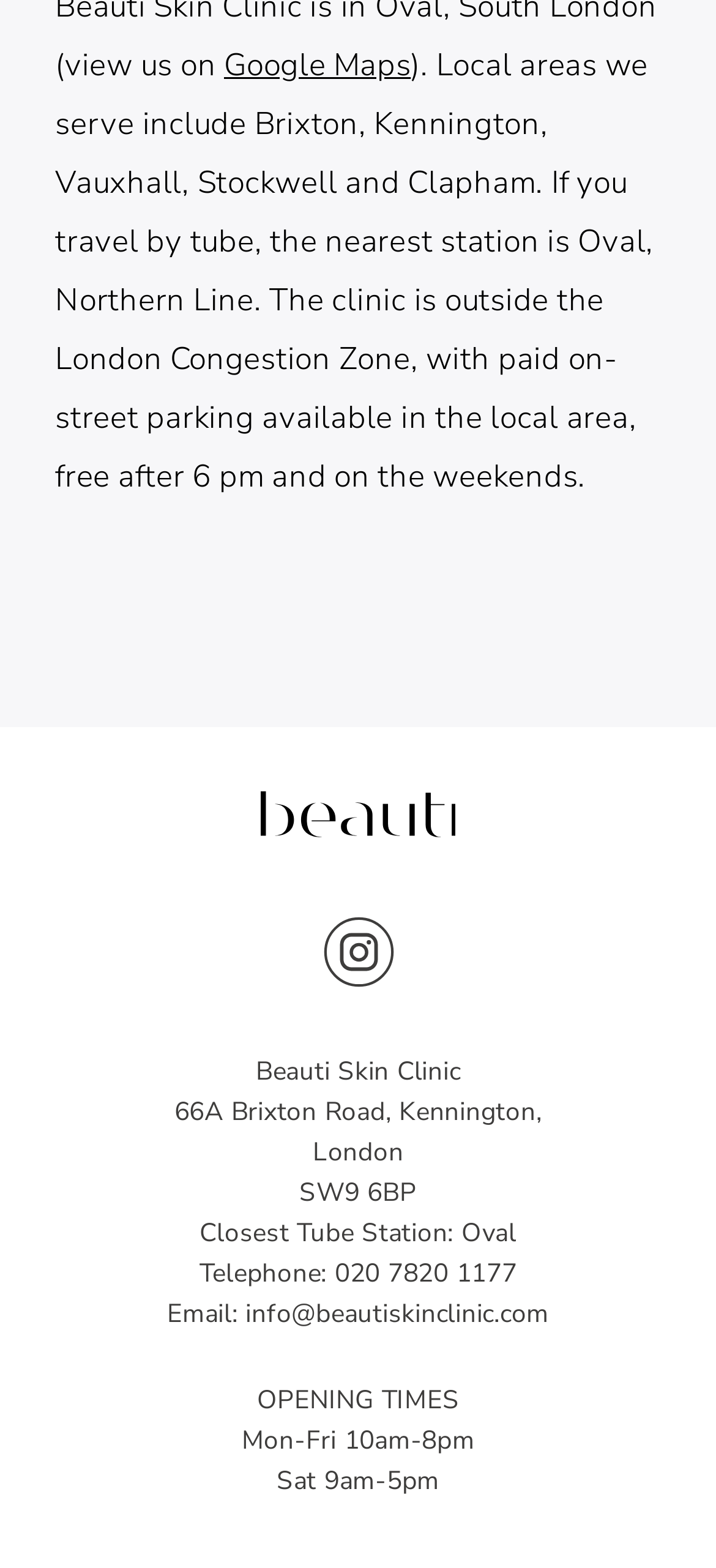Answer the question with a single word or phrase: 
What are the clinic's opening hours on Saturdays?

9am-5pm